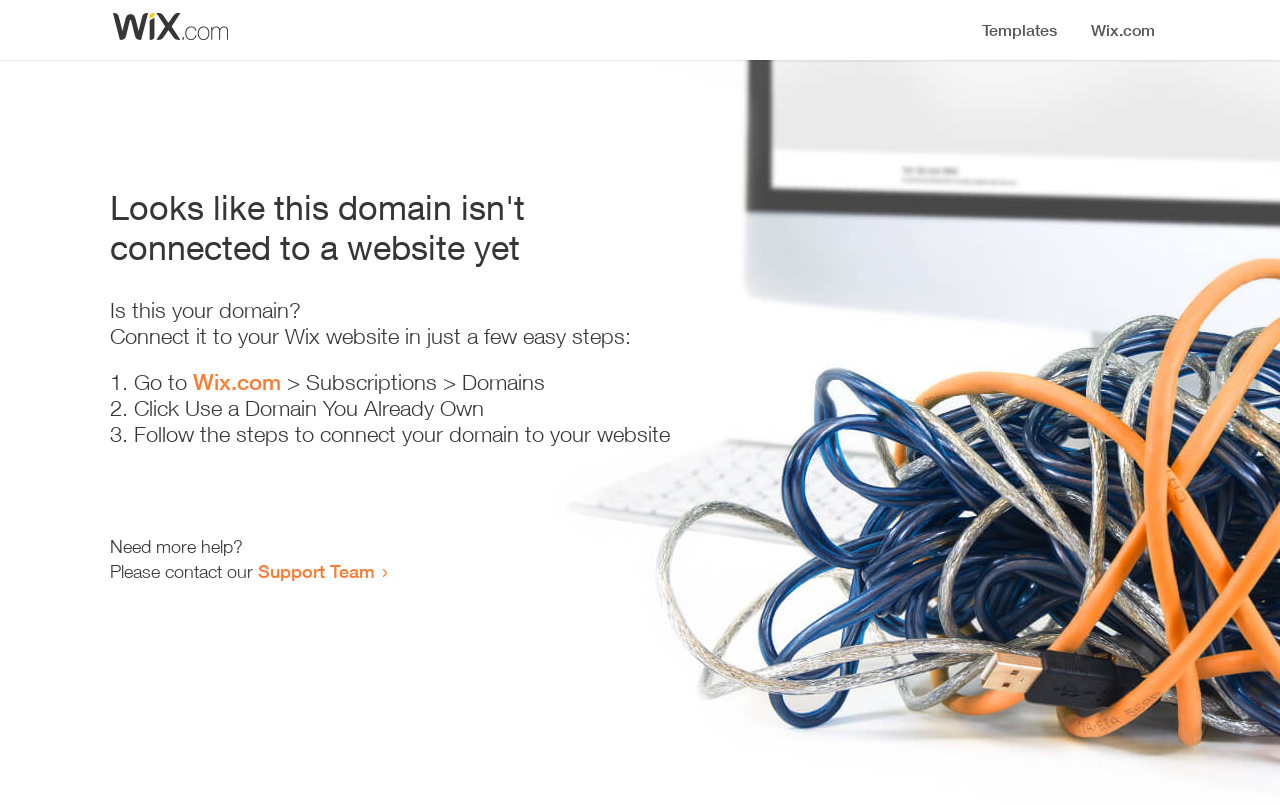How many steps are required to connect the domain?
Look at the image and answer the question with a single word or phrase.

3